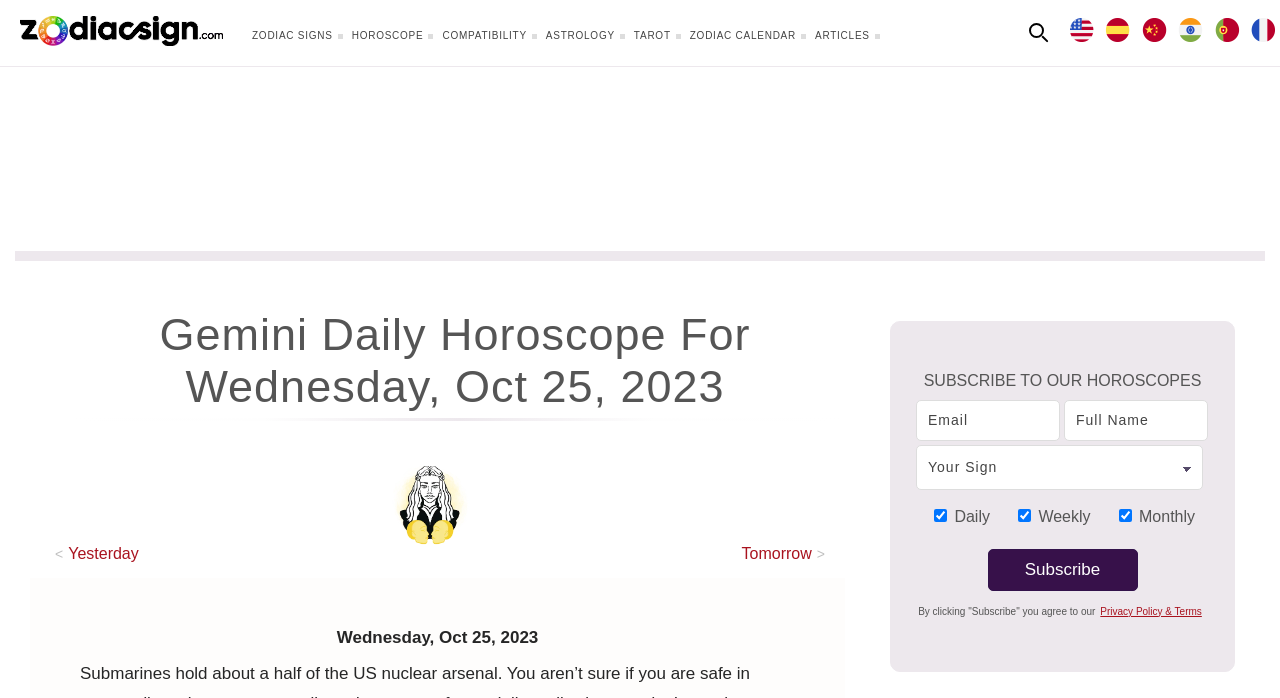Kindly respond to the following question with a single word or a brief phrase: 
What is the purpose of the 'Subscribe' button?

To receive horoscopes